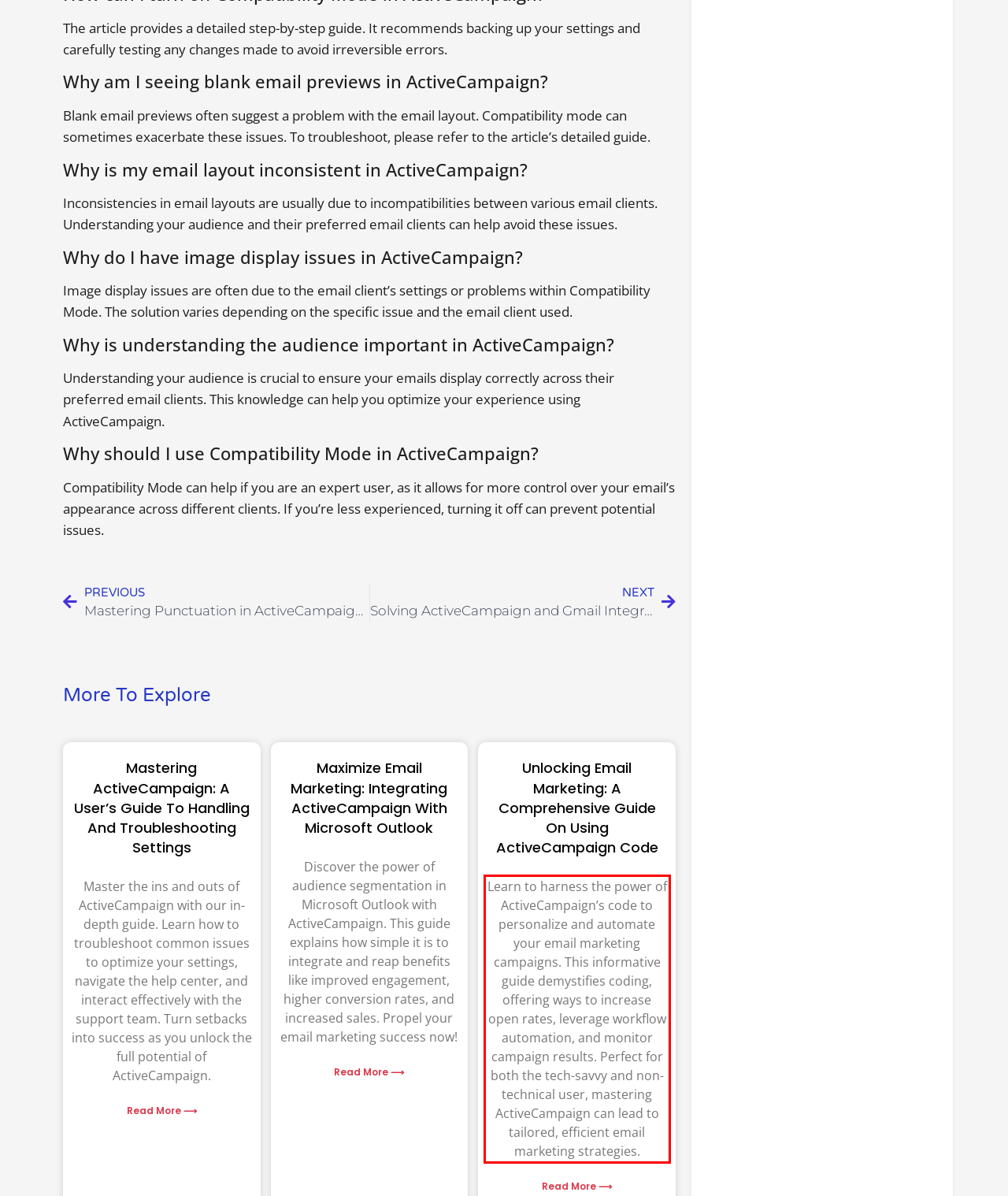Given a screenshot of a webpage with a red bounding box, please identify and retrieve the text inside the red rectangle.

Learn to harness the power of ActiveCampaign’s code to personalize and automate your email marketing campaigns. This informative guide demystifies coding, offering ways to increase open rates, leverage workflow automation, and monitor campaign results. Perfect for both the tech-savvy and non-technical user, mastering ActiveCampaign can lead to tailored, efficient email marketing strategies.